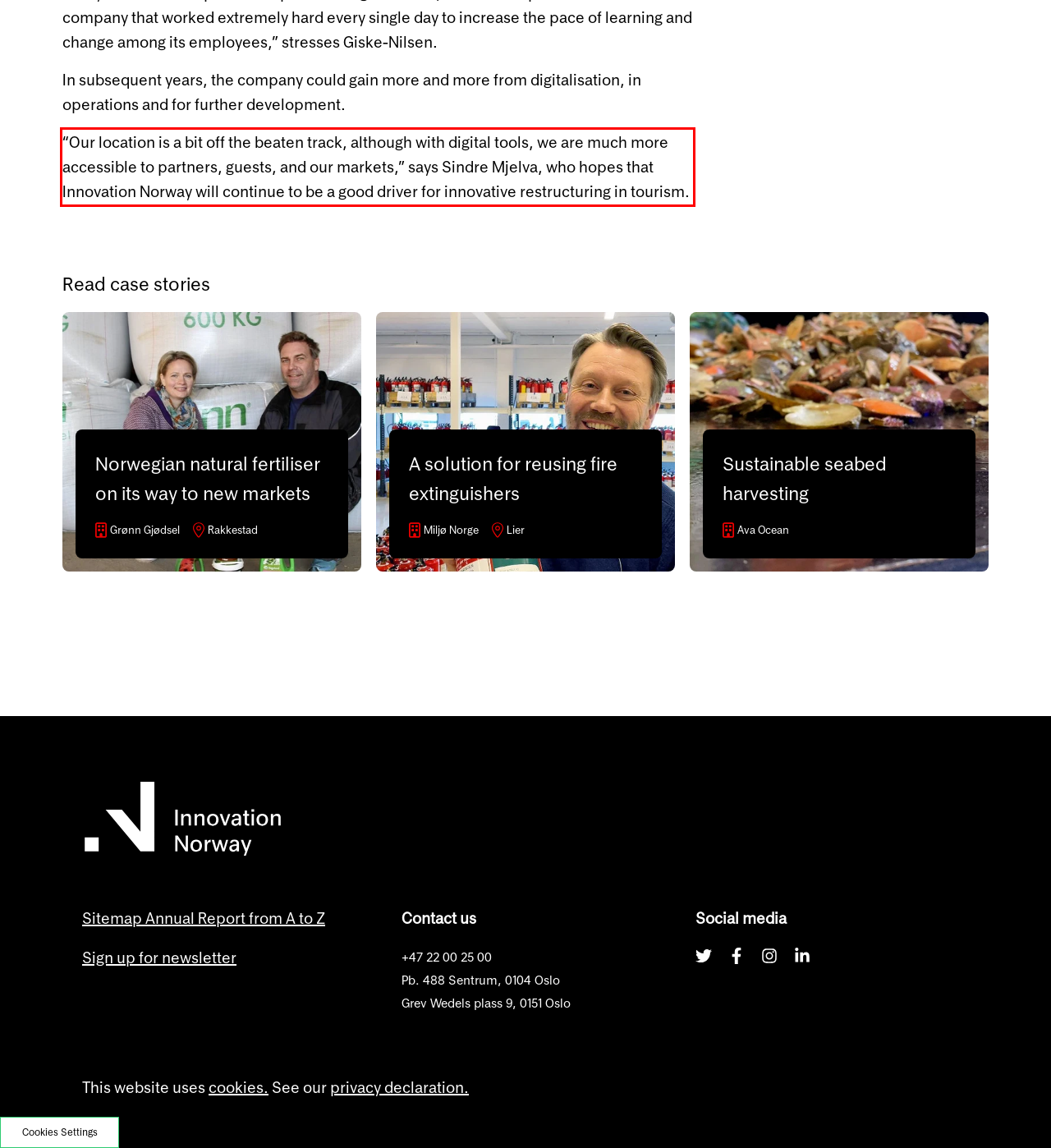You are presented with a screenshot containing a red rectangle. Extract the text found inside this red bounding box.

“Our location is a bit off the beaten track, although with digital tools, we are much more accessible to partners, guests, and our markets,” says Sindre Mjelva, who hopes that Innovation Norway will continue to be a good driver for innovative restructuring in tourism.